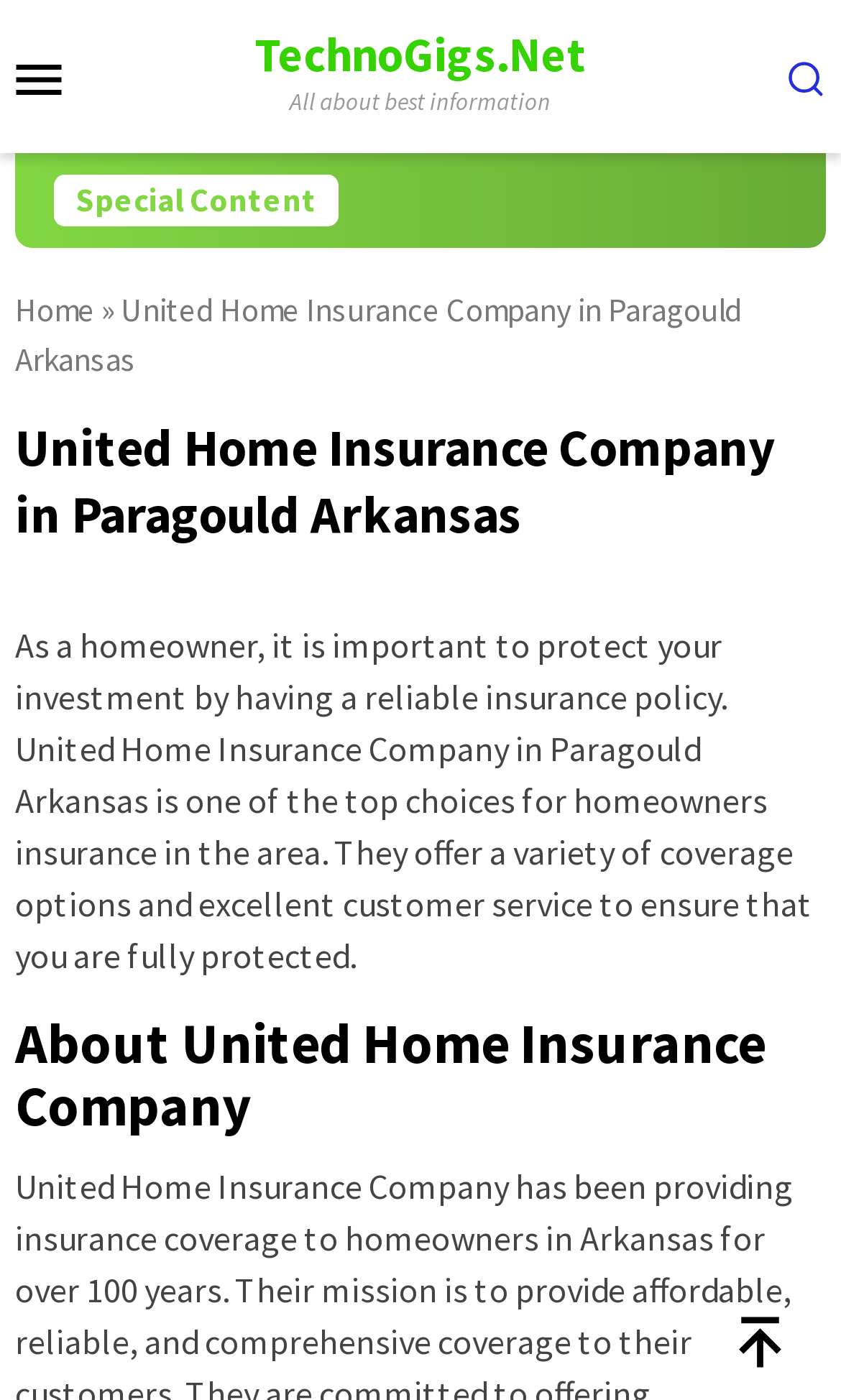Give an extensive and precise description of the webpage.

The webpage is about United Home Insurance Company in Paragould, Arkansas, which is a top choice for homeowners insurance in the area. At the top left of the page, there is a mobile menu link. Next to it, there is a link to the website's homepage, "TechnoGigs.Net", with a description "All about best information". On the top right, there is an empty link.

Below the top navigation bar, there is a section labeled "Special Content". Underneath, there are links to the homepage and a breadcrumb trail indicating the current page, "United Home Insurance Company in Paragould Arkansas". The main content of the page is divided into sections. The first section has a heading with the same title as the page, followed by a paragraph describing the importance of having a reliable insurance policy and the benefits of choosing United Home Insurance Company.

Further down, there is another section with a heading "About United Home Insurance Company", but its content is not provided. Overall, the page has a simple layout with a focus on providing information about United Home Insurance Company and its services.